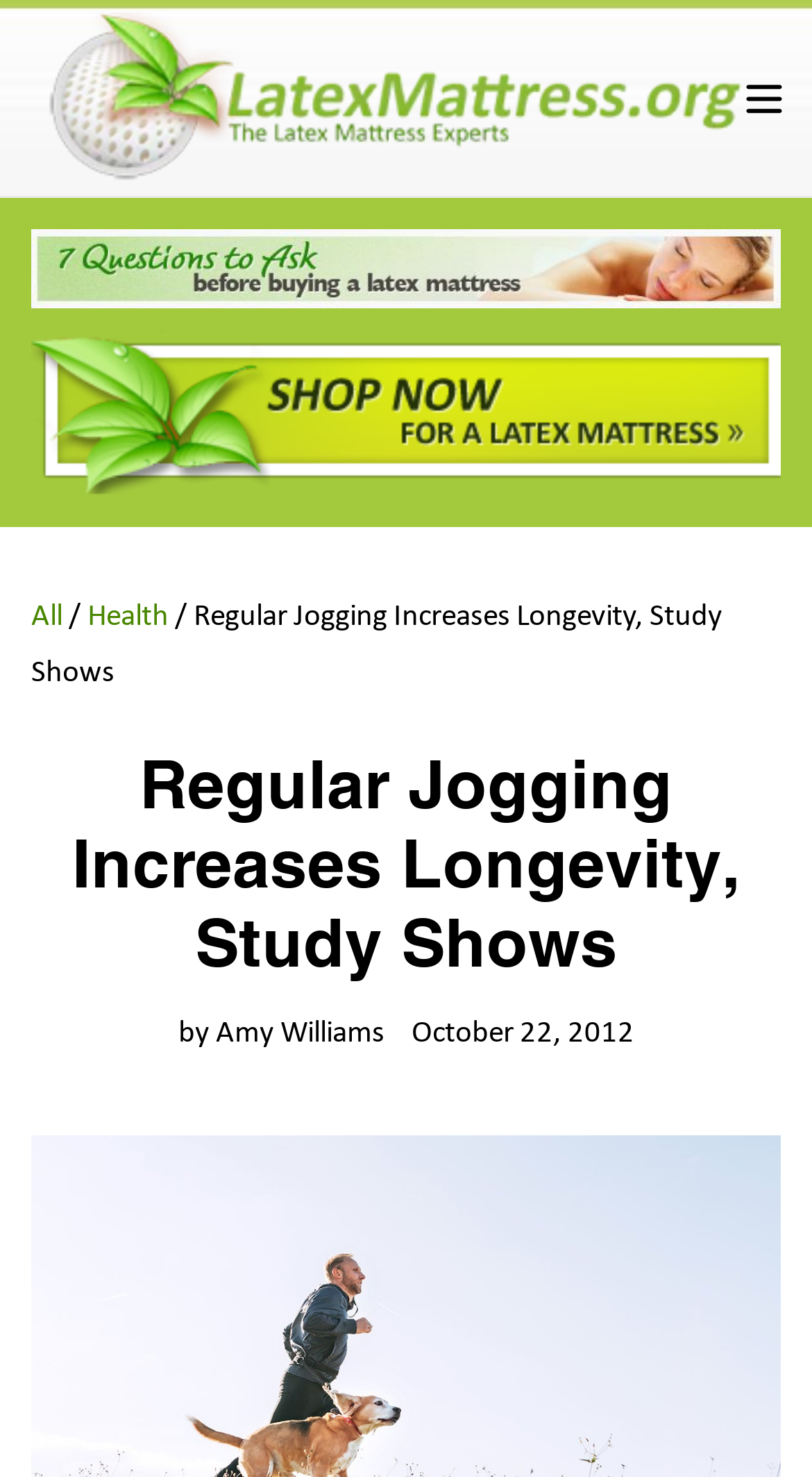Provide a one-word or short-phrase answer to the question:
What is the URL of the linked image?

Latexmattressorg